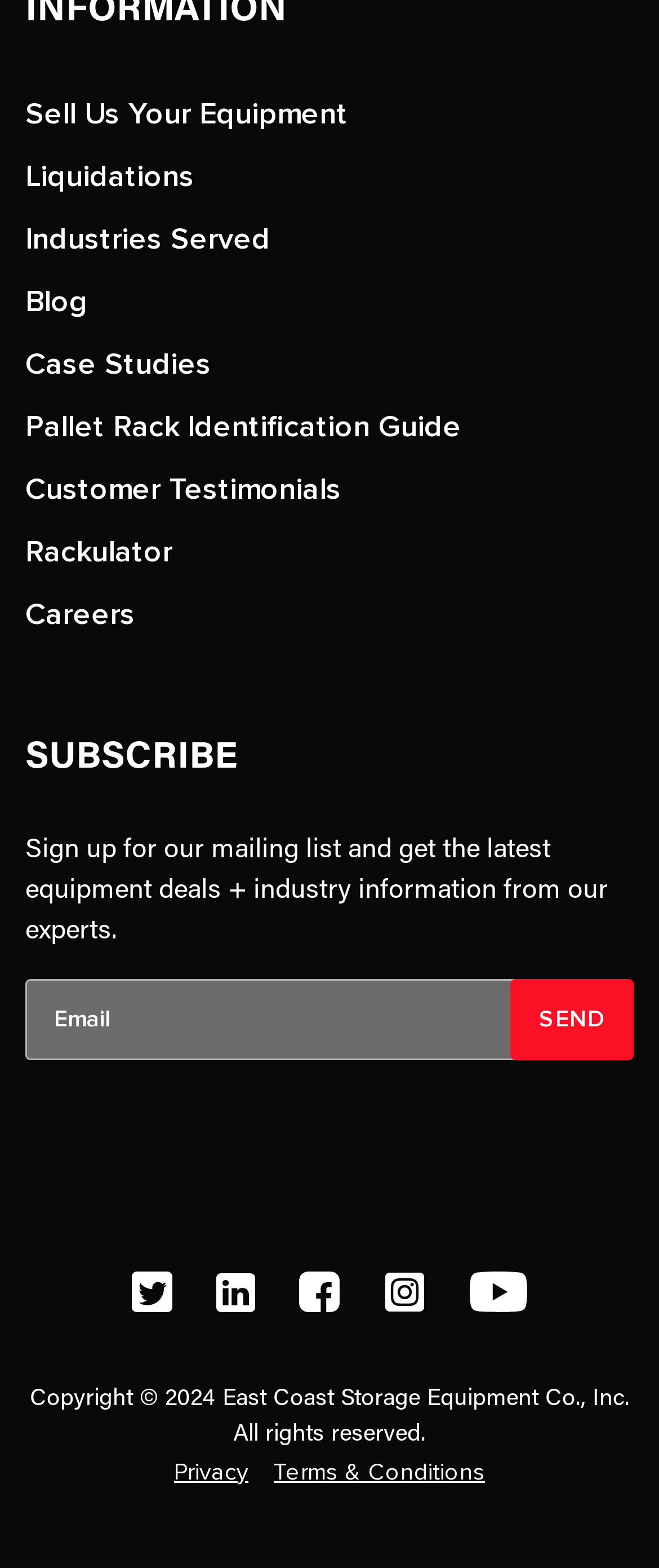How many social media links are present on the webpage?
Provide a concise answer using a single word or phrase based on the image.

5